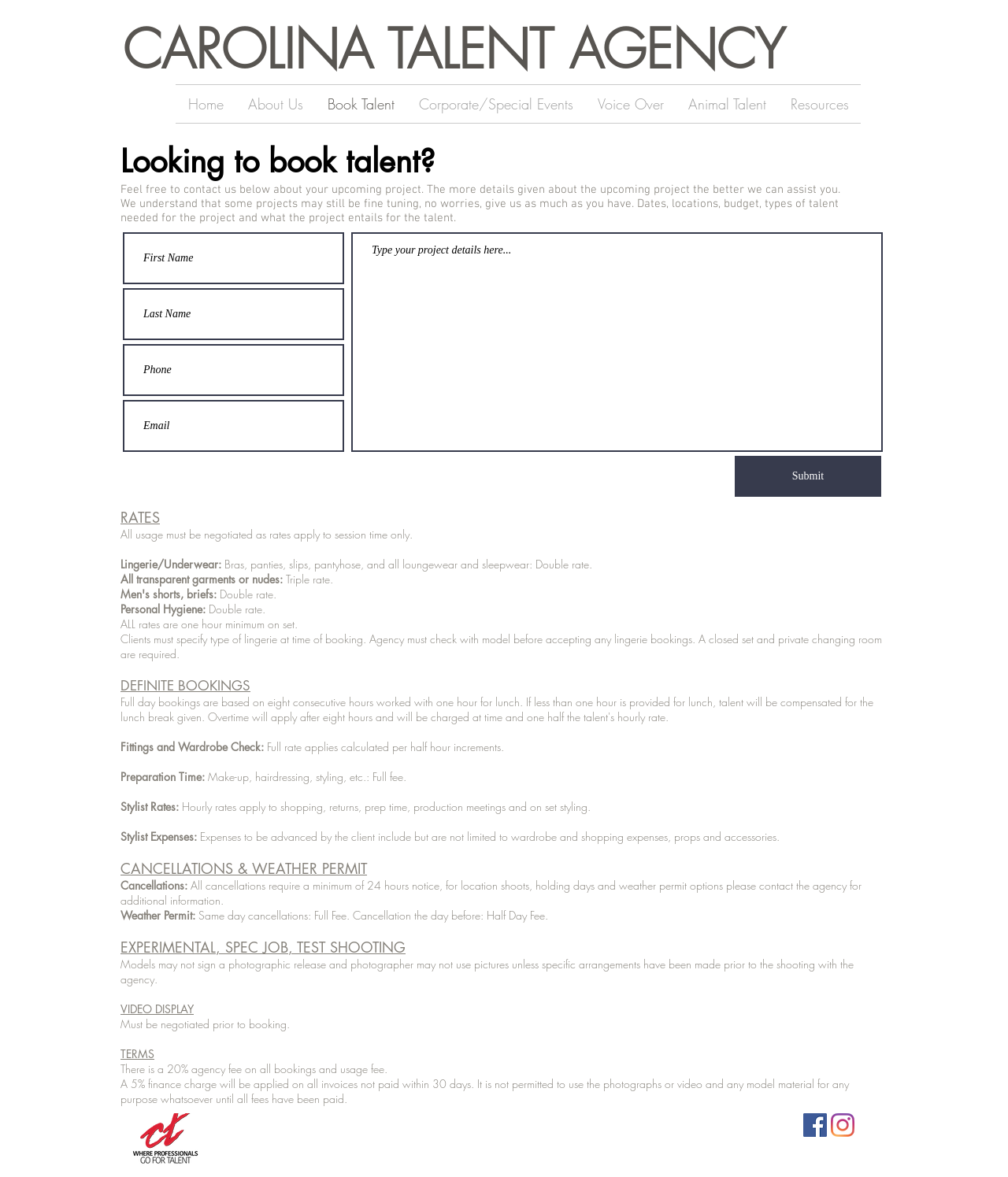Indicate the bounding box coordinates of the element that must be clicked to execute the instruction: "Click the 'Resources' link". The coordinates should be given as four float numbers between 0 and 1, i.e., [left, top, right, bottom].

[0.772, 0.072, 0.854, 0.104]